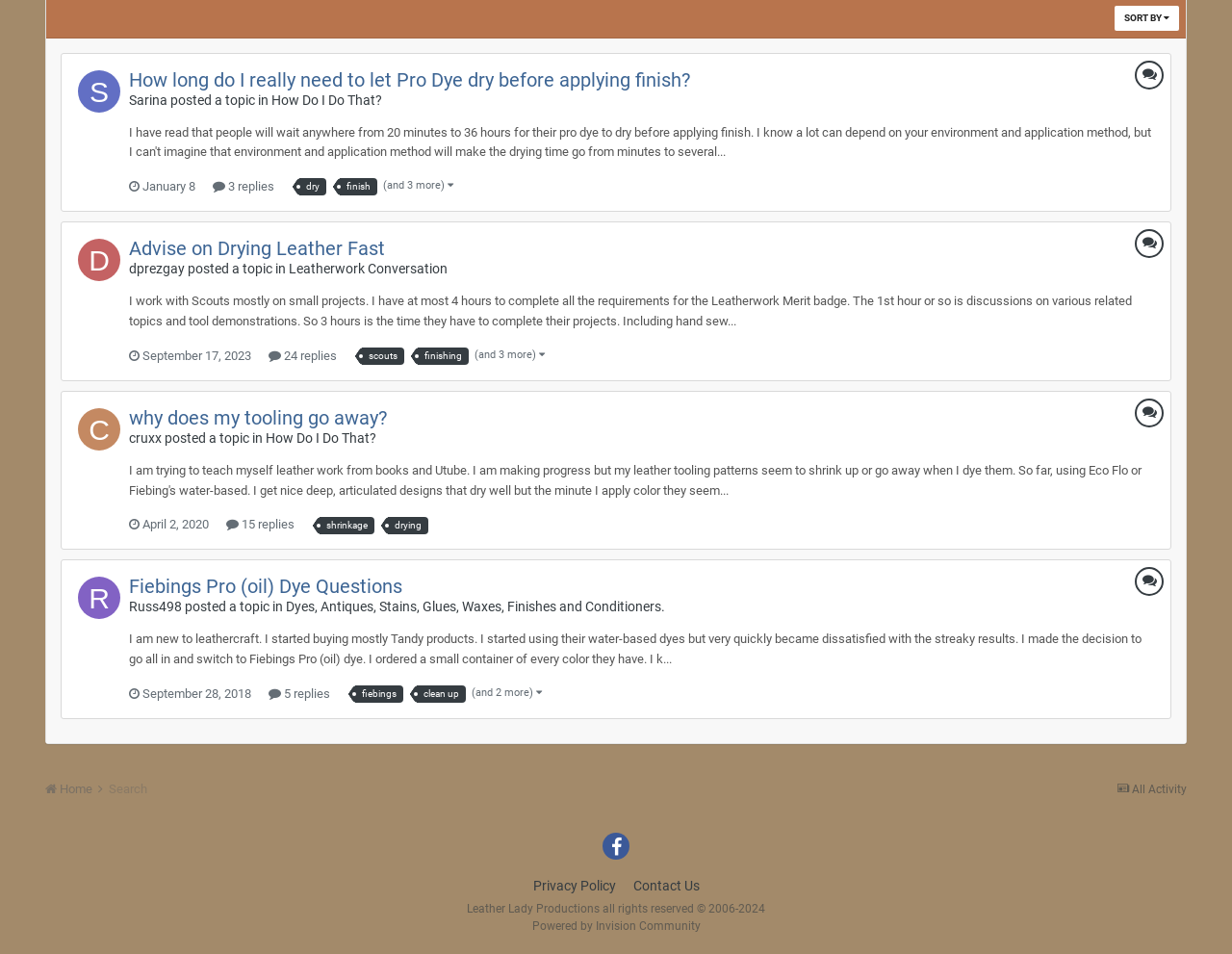Find the bounding box coordinates for the UI element that matches this description: "5 replies".

[0.218, 0.719, 0.268, 0.735]